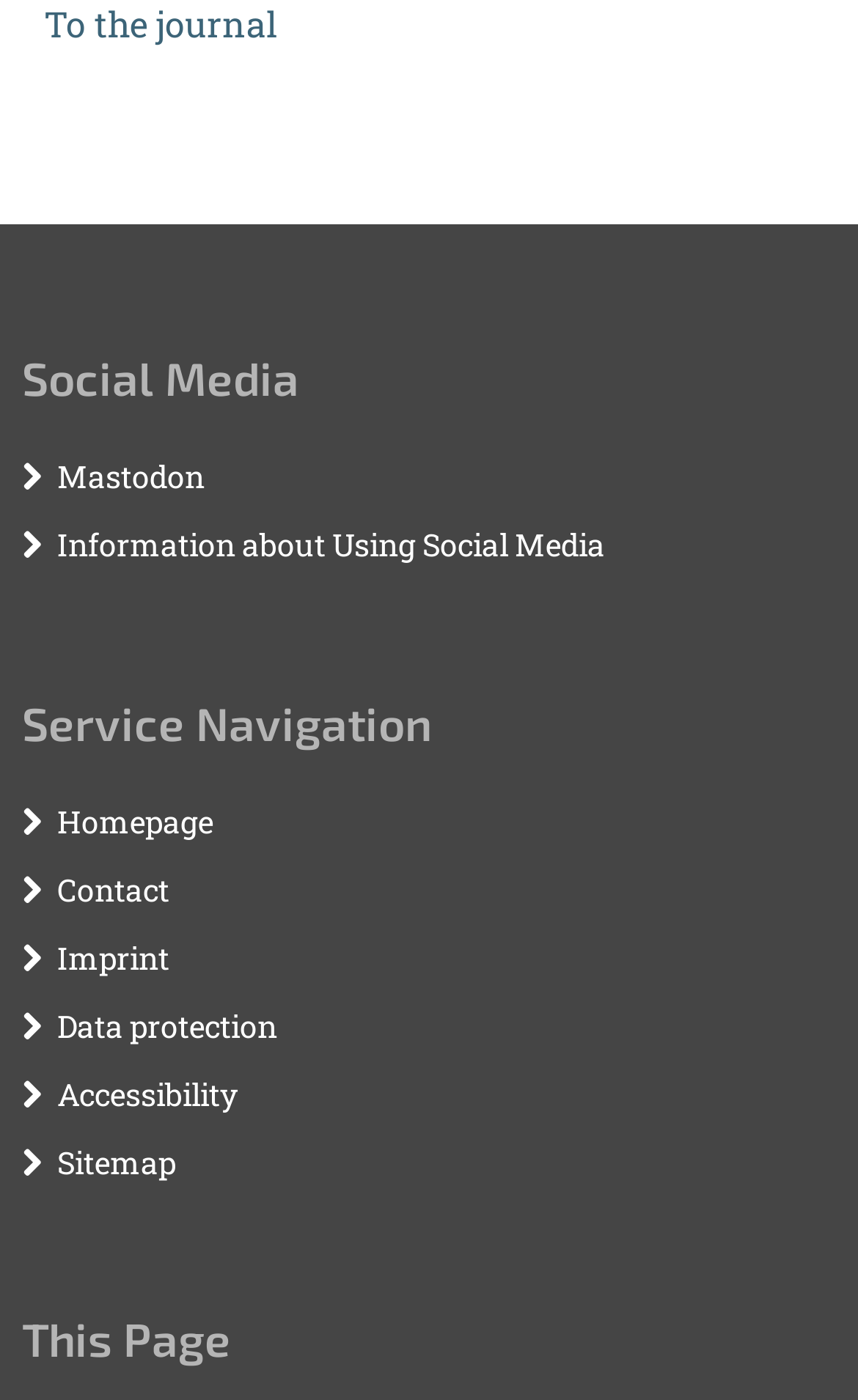Determine the bounding box for the HTML element described here: "Mastodon". The coordinates should be given as [left, top, right, bottom] with each number being a float between 0 and 1.

[0.067, 0.325, 0.238, 0.355]